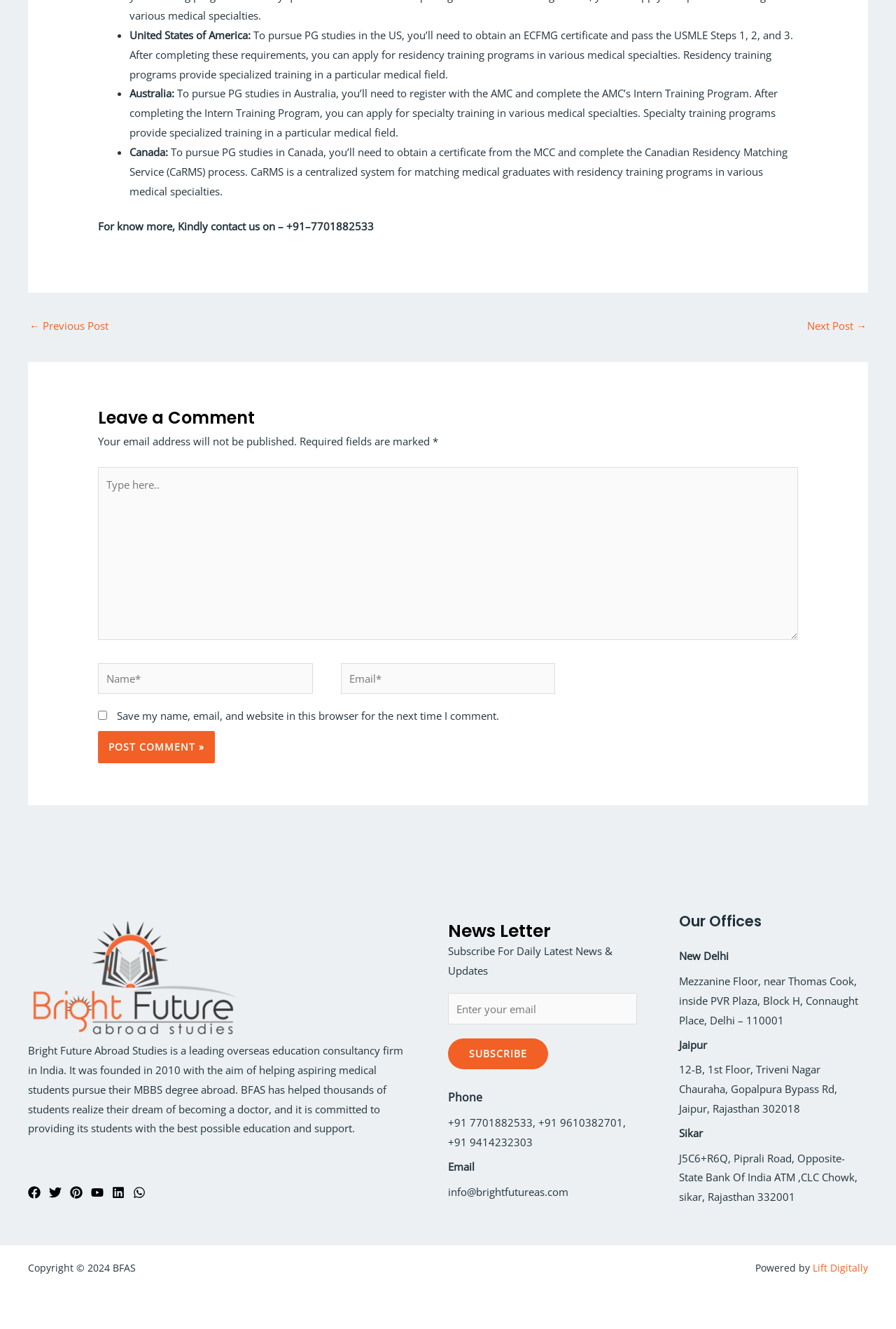Using the information in the image, give a comprehensive answer to the question: 
What is the purpose of Bright Future Abroad Studies?

Based on the footer section of the webpage, it is mentioned that Bright Future Abroad Studies is a leading overseas education consultancy firm in India, which was founded in 2010 with the aim of helping aspiring medical students pursue their MBBS degree abroad.